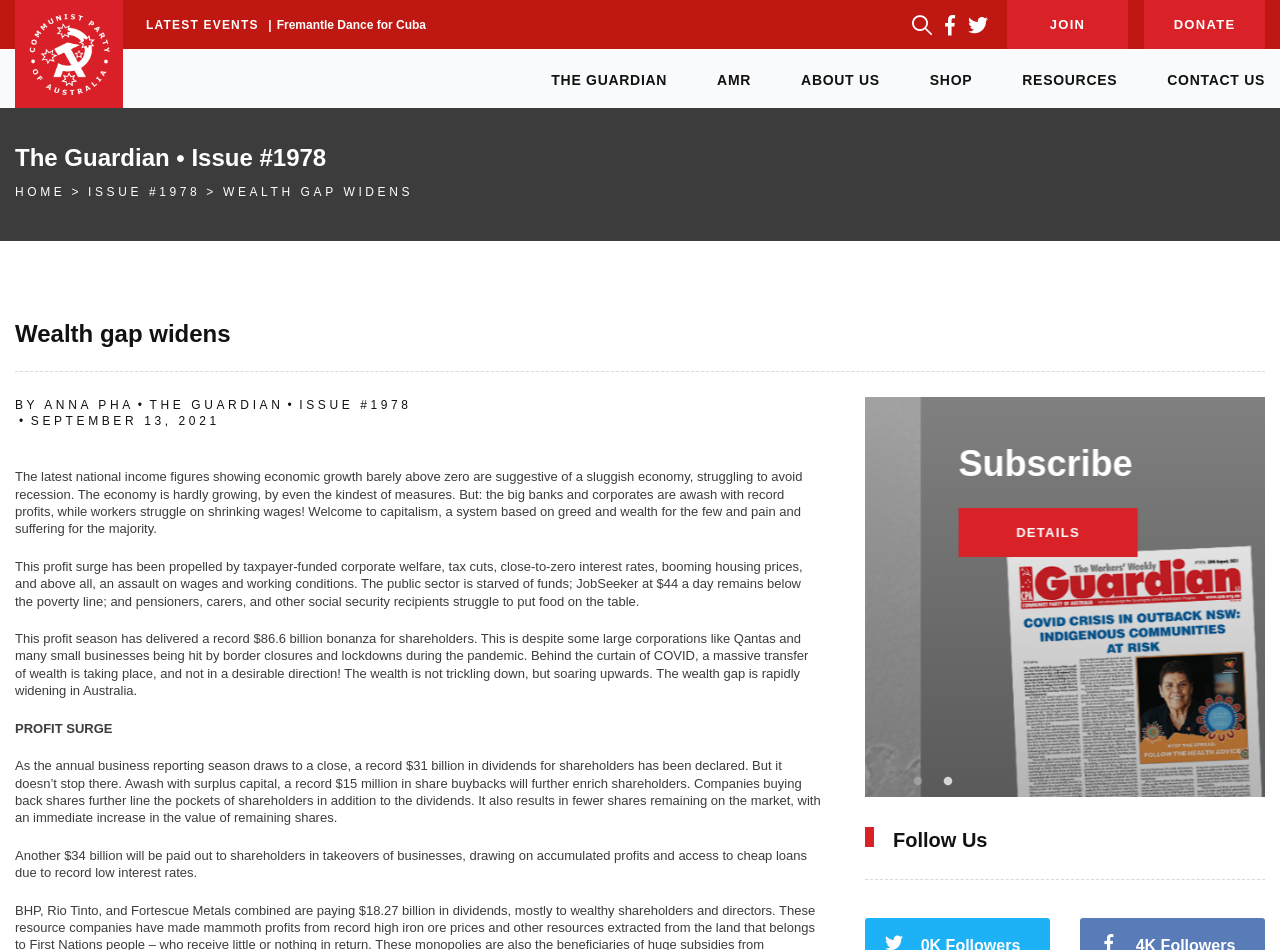Provide your answer to the question using just one word or phrase: What is the topic of the article?

Wealth gap